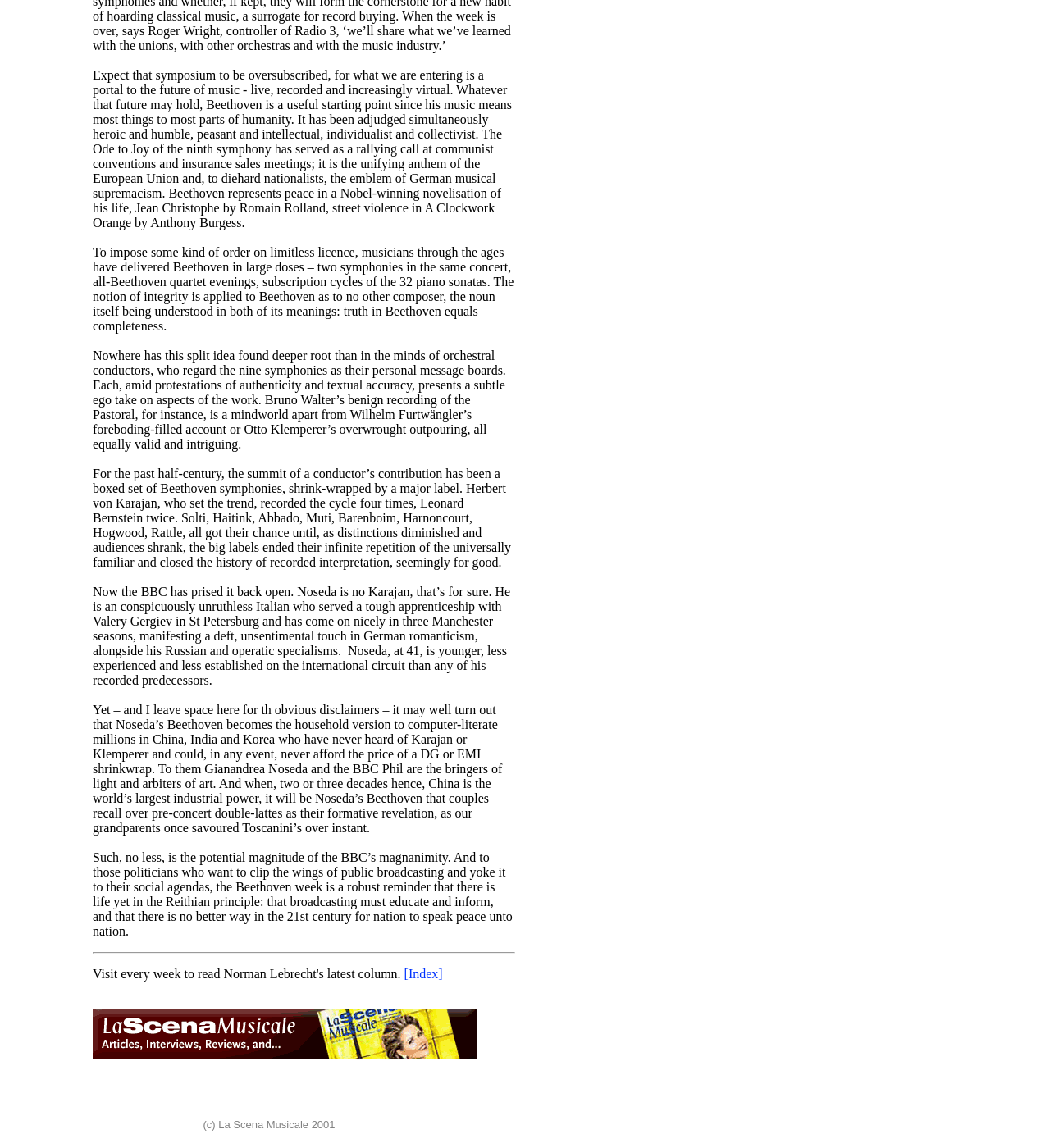Who is Gianandrea Noseda?
Please provide an in-depth and detailed response to the question.

Gianandrea Noseda is an Italian conductor who has recorded Beethoven's symphonies with the BBC Philharmonic, and is mentioned in the article as a younger and less established conductor compared to his predecessors.